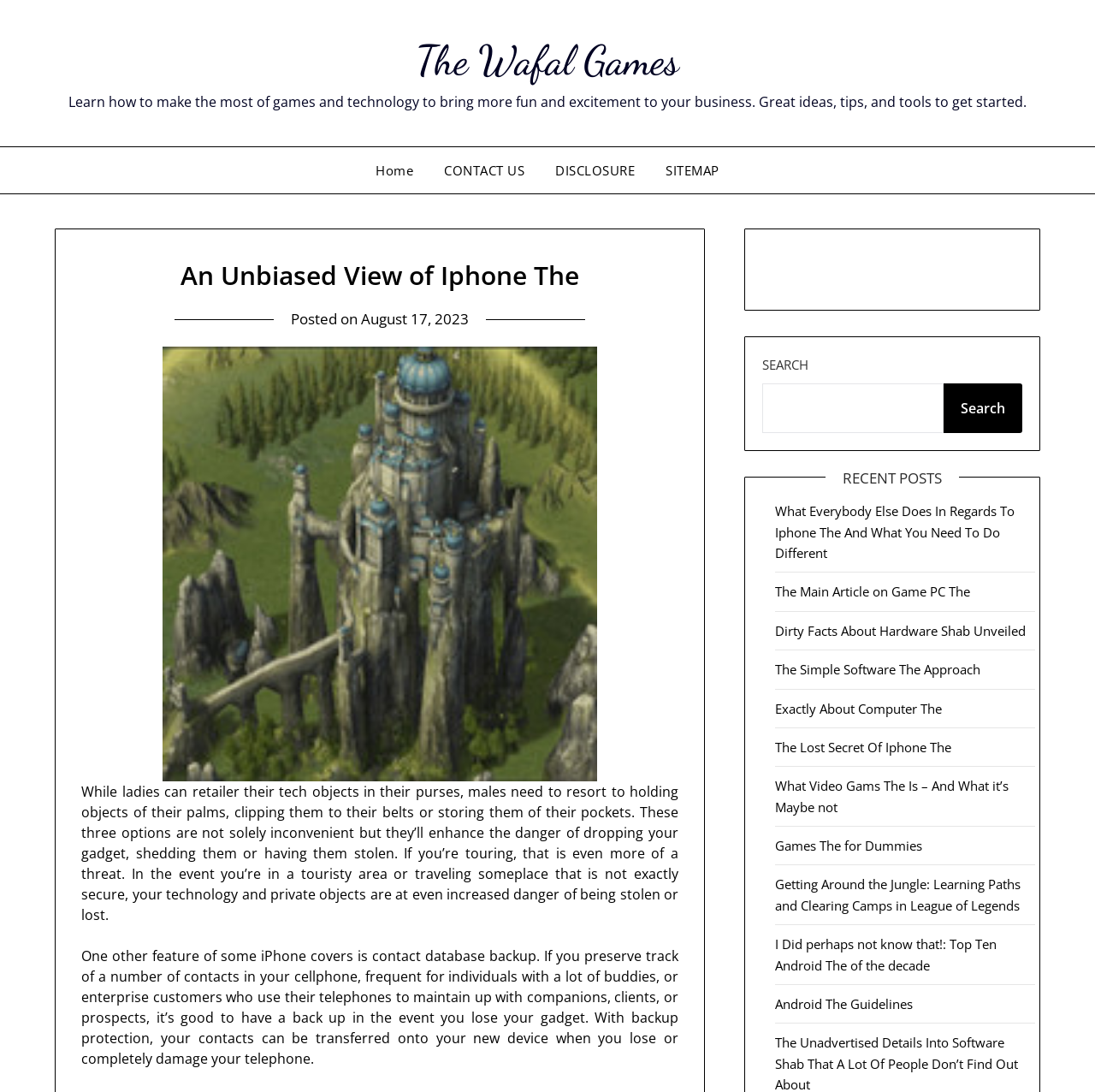Analyze the image and deliver a detailed answer to the question: What is the main topic of this webpage?

Based on the webpage's content, including the heading 'An Unbiased View of Iphone The' and the text discussing iPhone covers and features, it can be inferred that the main topic of this webpage is related to iPhones.